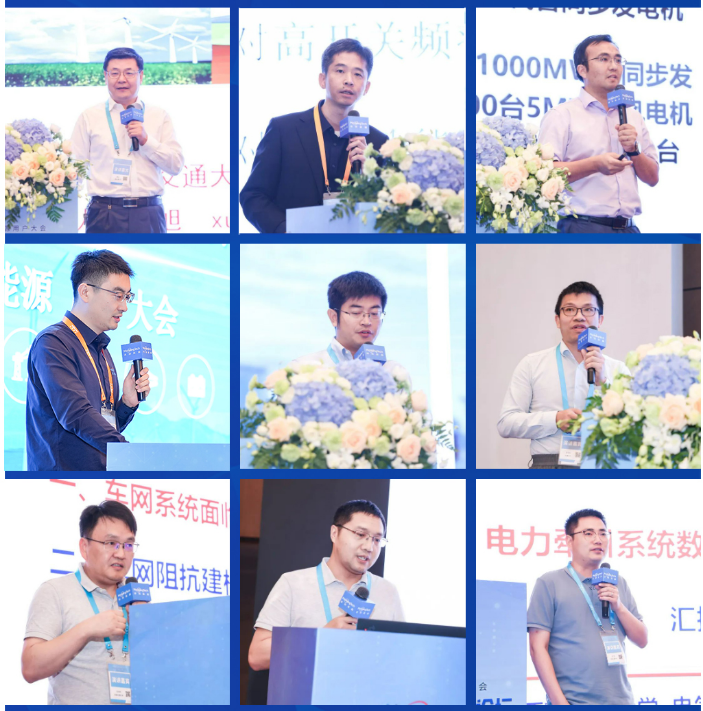Offer a detailed narrative of what is shown in the image.

The image captures a vibrant display of a user conference featuring a series of speakers presenting at a podium adorned with beautiful floral arrangements. The layout consists of a grid showcasing nine presenters, each engaged in their respective talks. 

The individuals in the images appear to be sharing insights on various topics, presumably related to technology and research, given the context of the conference. Each presenter wears a badge and has a microphone in hand, illustrating the interactive nature of the event.

Surrounding banners with text hint at the conference's theme and objectives, promoting the sharing of knowledge and innovation. The overall atmosphere is one of scholarly interaction, where attendees are likely to engage with cutting-edge research and developments in their fields. The combination of professional attire and floral decor adds a touch of elegance to the setting, emphasizing the significance of the event and its contributions to industry discussions.